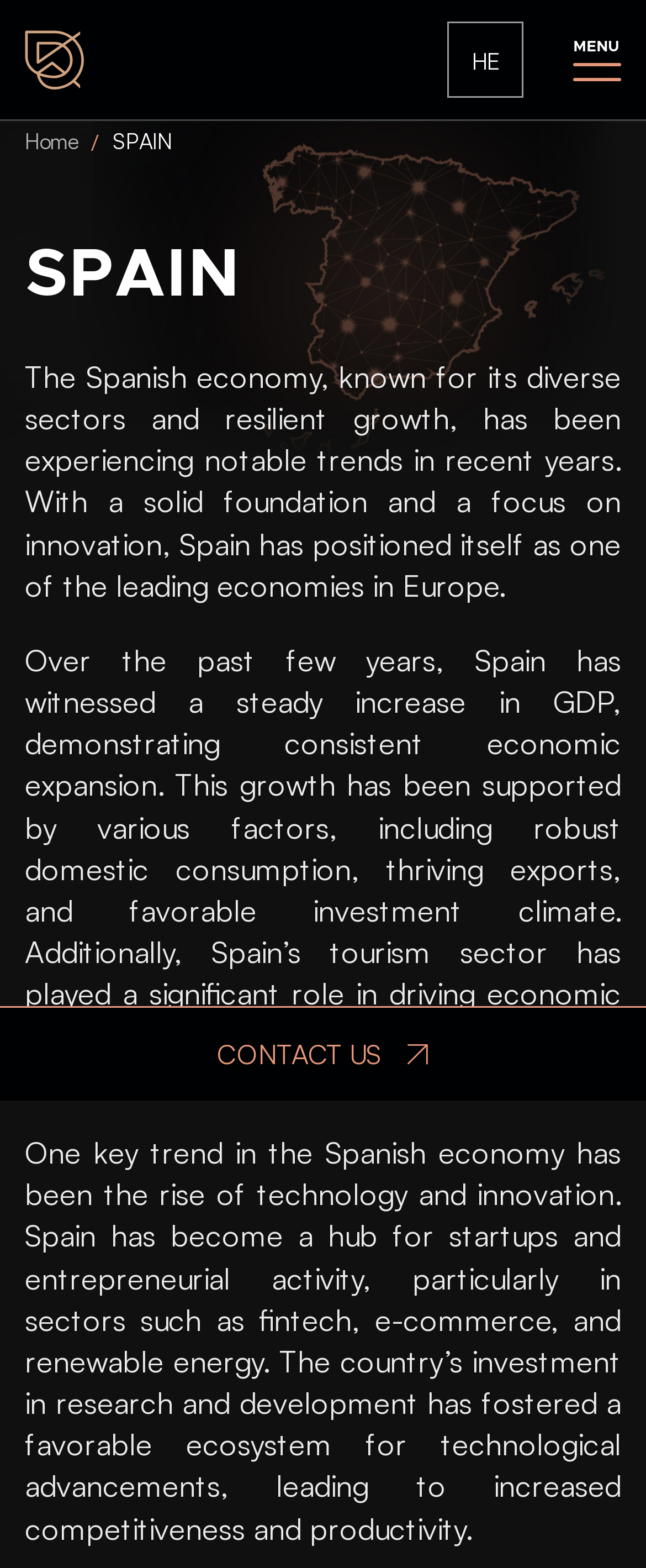Describe all the key features of the webpage in detail.

The webpage is about the Spanish economy, with a focus on its growth, trends, and innovation. At the top right corner, there is a "CONTACT US" link accompanied by a small image. Below it, there are several links, including "HE", "MENU", and "Home", positioned horizontally. 

To the left of these links, the title "SPAIN" is displayed prominently in a larger font, with a smaller "SPAIN" text below it. Below the title, there is a heading that reads "SPAIN" again, spanning the entire width of the page.

The main content of the webpage is divided into three paragraphs. The first paragraph describes the Spanish economy's diverse sectors and resilient growth, with a focus on innovation. The second paragraph discusses the country's steady increase in GDP, supported by factors such as domestic consumption, exports, and tourism. The third paragraph highlights the rise of technology and innovation in Spain, particularly in sectors like fintech, e-commerce, and renewable energy.

Overall, the webpage presents a detailed overview of the Spanish economy, with a focus on its growth, trends, and innovative sectors.